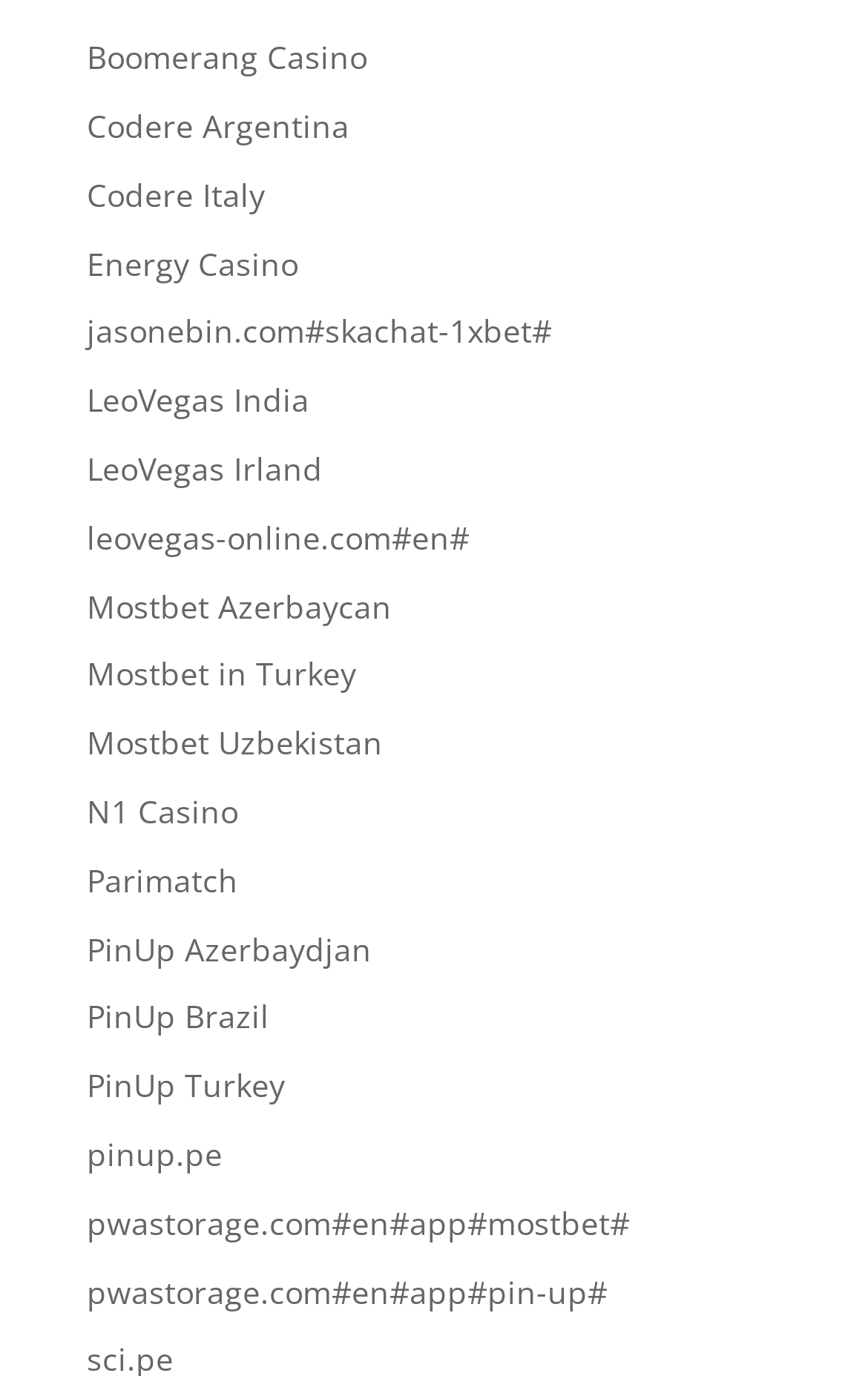Identify the coordinates of the bounding box for the element that must be clicked to accomplish the instruction: "Visit Boomerang Casino".

[0.1, 0.026, 0.423, 0.057]